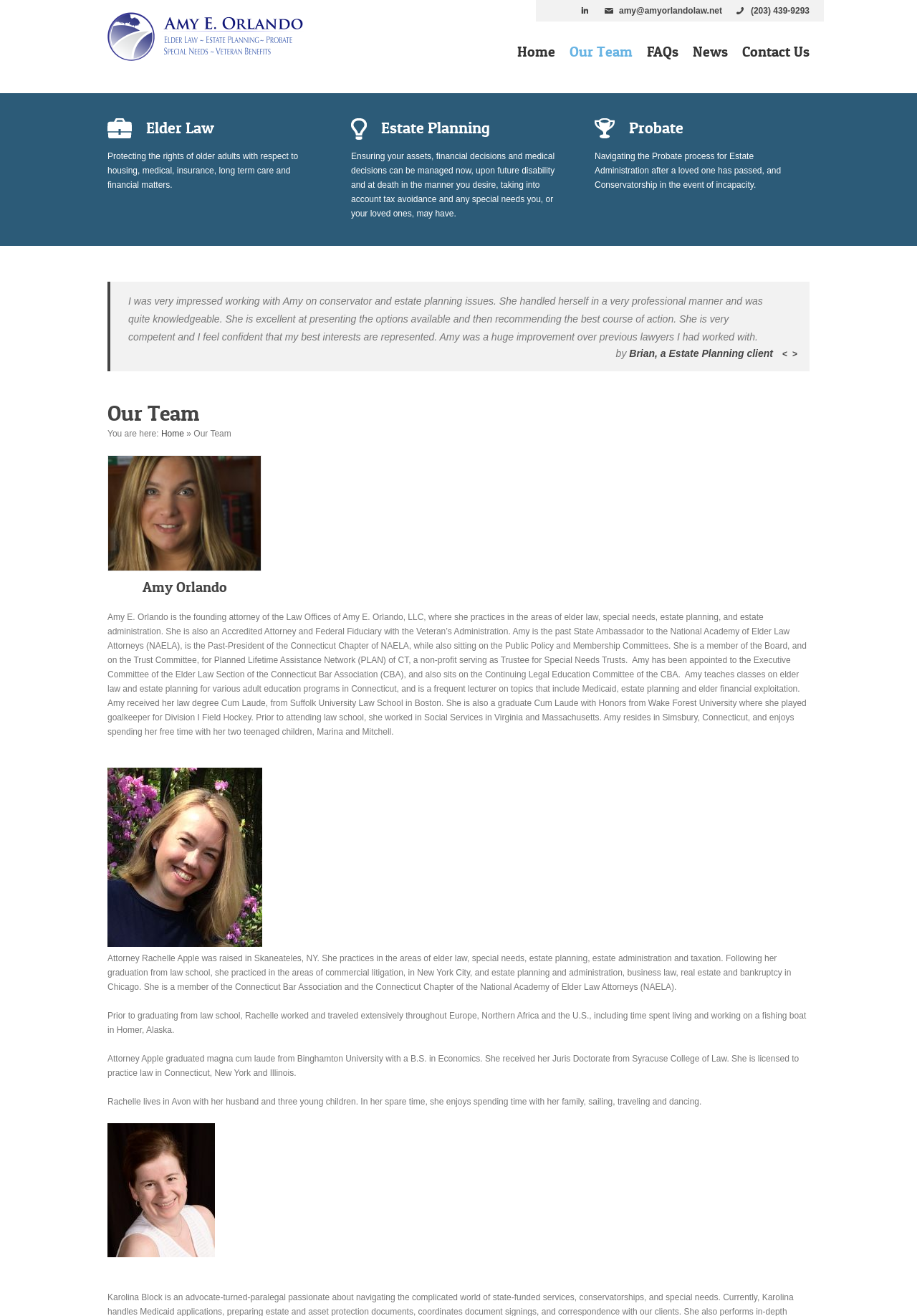What is the name of the law office founded by Amy Orlando?
Kindly answer the question with as much detail as you can.

The name of the law office is mentioned in the webpage as 'Law Offices of Amy E. Orlando, LLC', where Amy Orlando practices as the founding attorney.